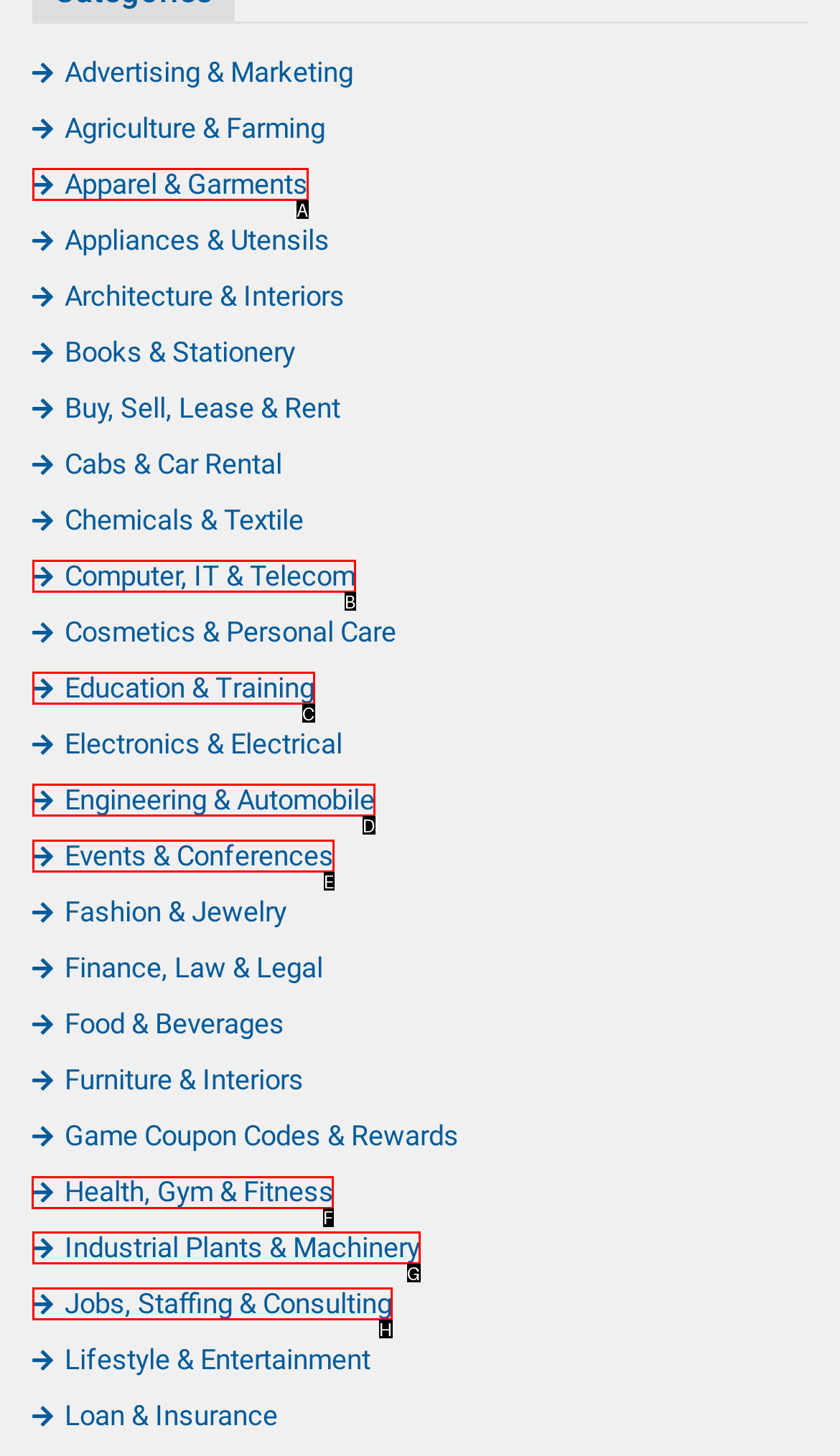Choose the UI element you need to click to carry out the task: Learn about Health, Gym & Fitness.
Respond with the corresponding option's letter.

F